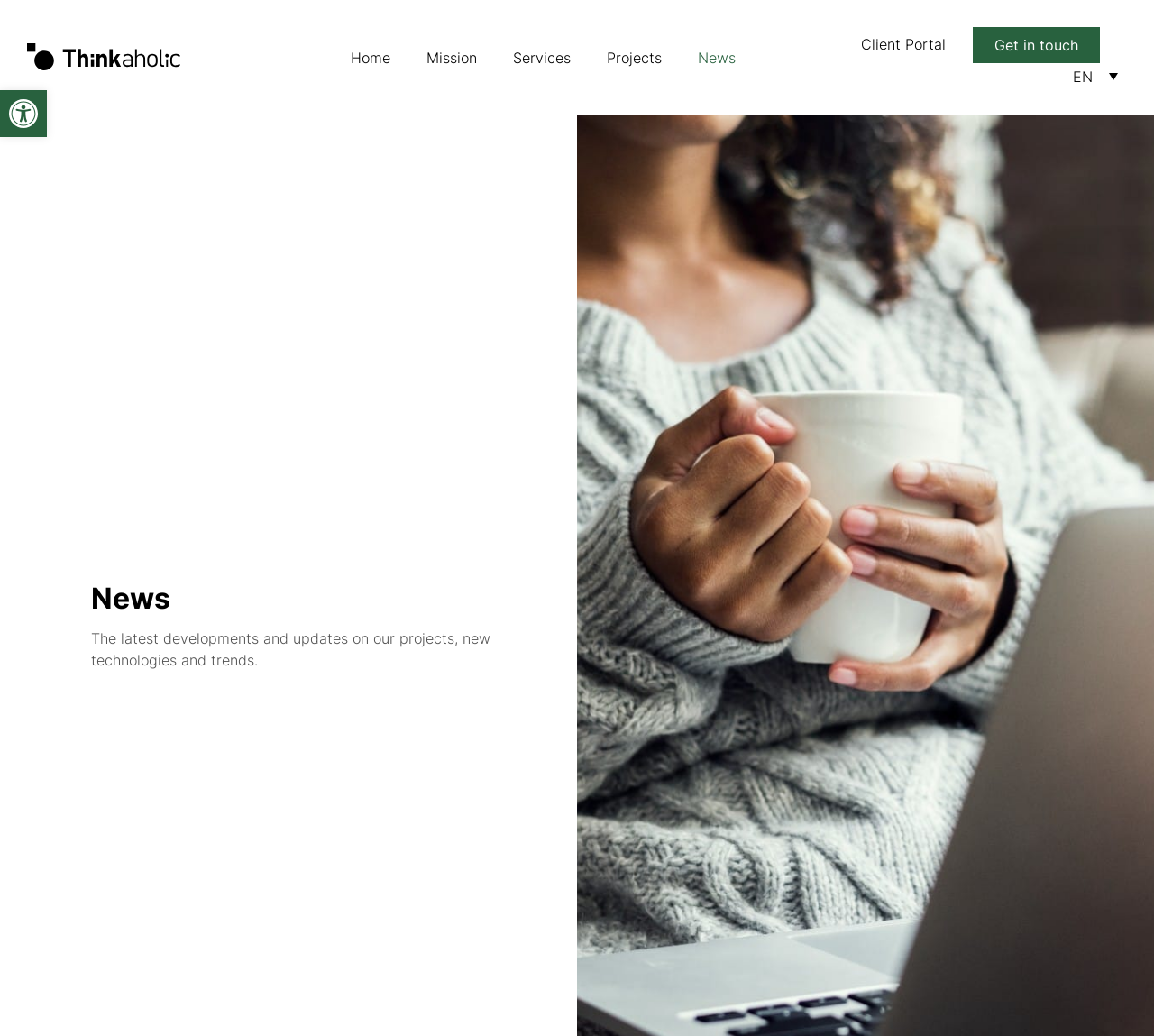Respond to the question below with a single word or phrase:
How many main navigation links are there?

5